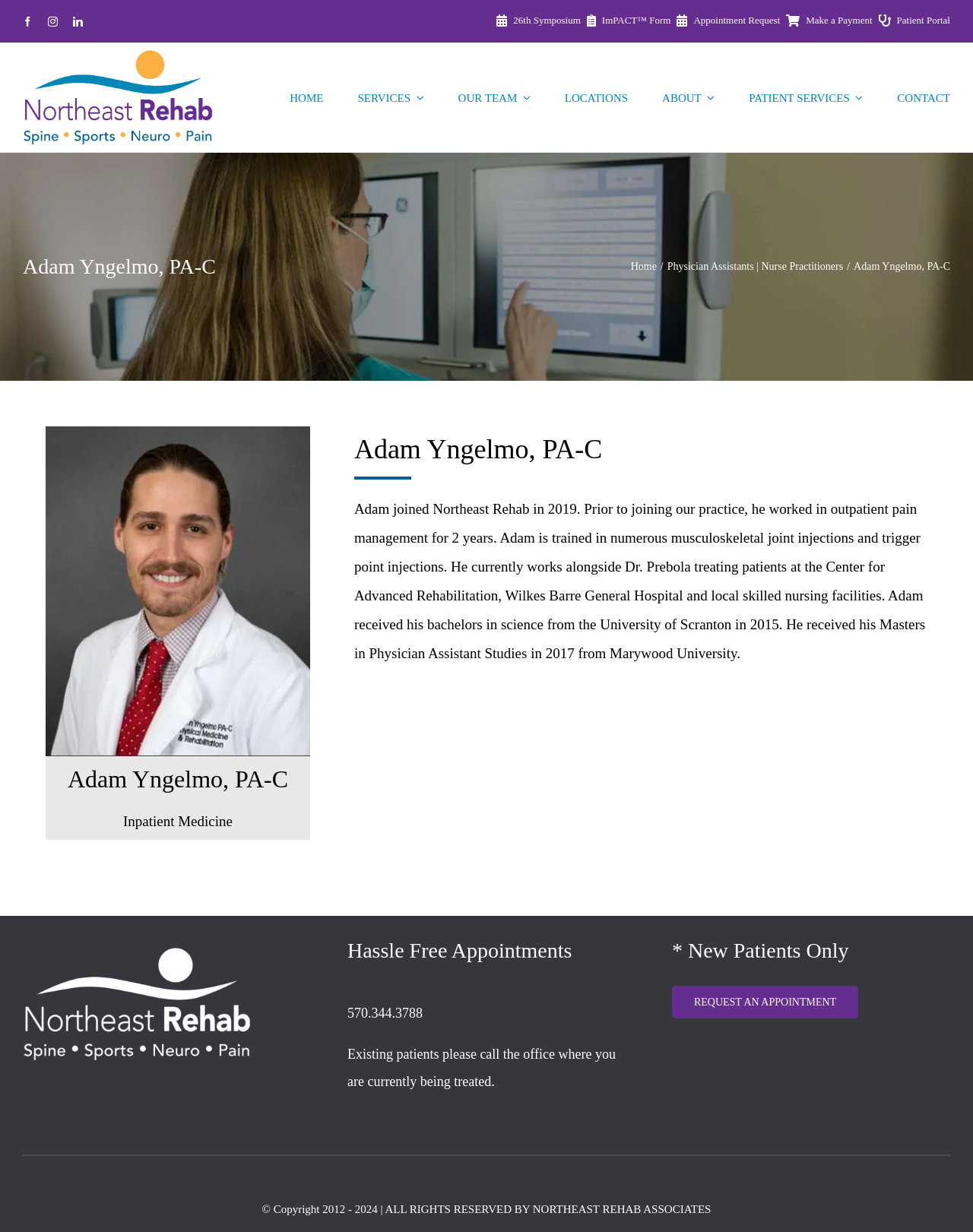Identify the bounding box coordinates for the UI element described as: "Appointment Request". The coordinates should be provided as four floats between 0 and 1: [left, top, right, bottom].

[0.689, 0.001, 0.802, 0.033]